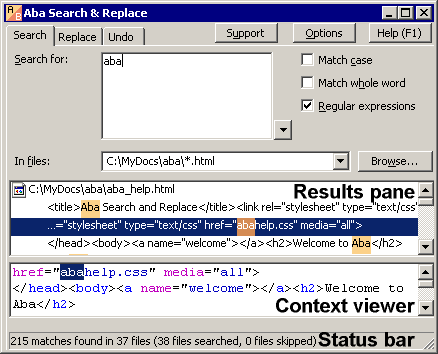Explain in detail what you see in the image.

The image depicts the interface of the "Aba Search & Replace" software application, specifically showing the results of a search query. At the top, the main window features a title bar that reads "Aba Search & Replace," with various tabs for Search, Replace, Undo, Support, and Options. Below the title, a search input field is labeled "Search for:" where the term 'aba' is entered, indicating the user’s current search focus.

In the central area of the window, the "Results pane" displays the search results. It shows a snippet from an HTML document located at "C:\MyDocs\aba\aba_help.html," highlighting two matches for the search term 'aba.' The results include an HTML structure with a title tag and a welcome heading, emphasizing the capability of the software to search through multiple files efficiently.

Additionally, the lower section features a "Context viewer," providing a preview of the text surrounding the search results, allowing users to quickly ascertain the relevance of each finding. The status bar at the bottom summarizes the search outcome, stating "215 matches found in 37 files (38 files searched, 0 files skipped)," indicating a comprehensive search across the designated file types. This interface effectively combines functionality and user-friendly design, facilitating an efficient search and replace experience for users dealing with extensive files.